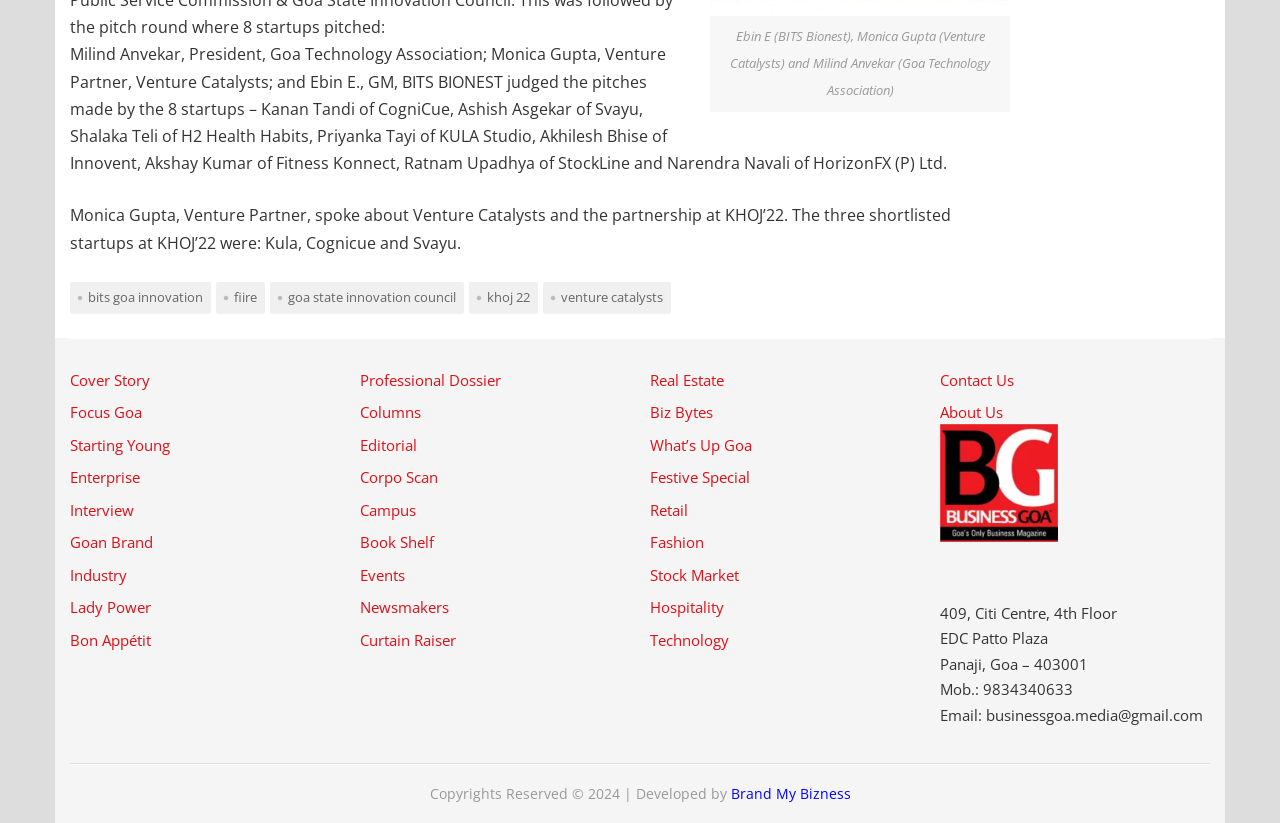Please find the bounding box coordinates for the clickable element needed to perform this instruction: "Learn more about Brand My Bizness".

[0.571, 0.953, 0.664, 0.976]